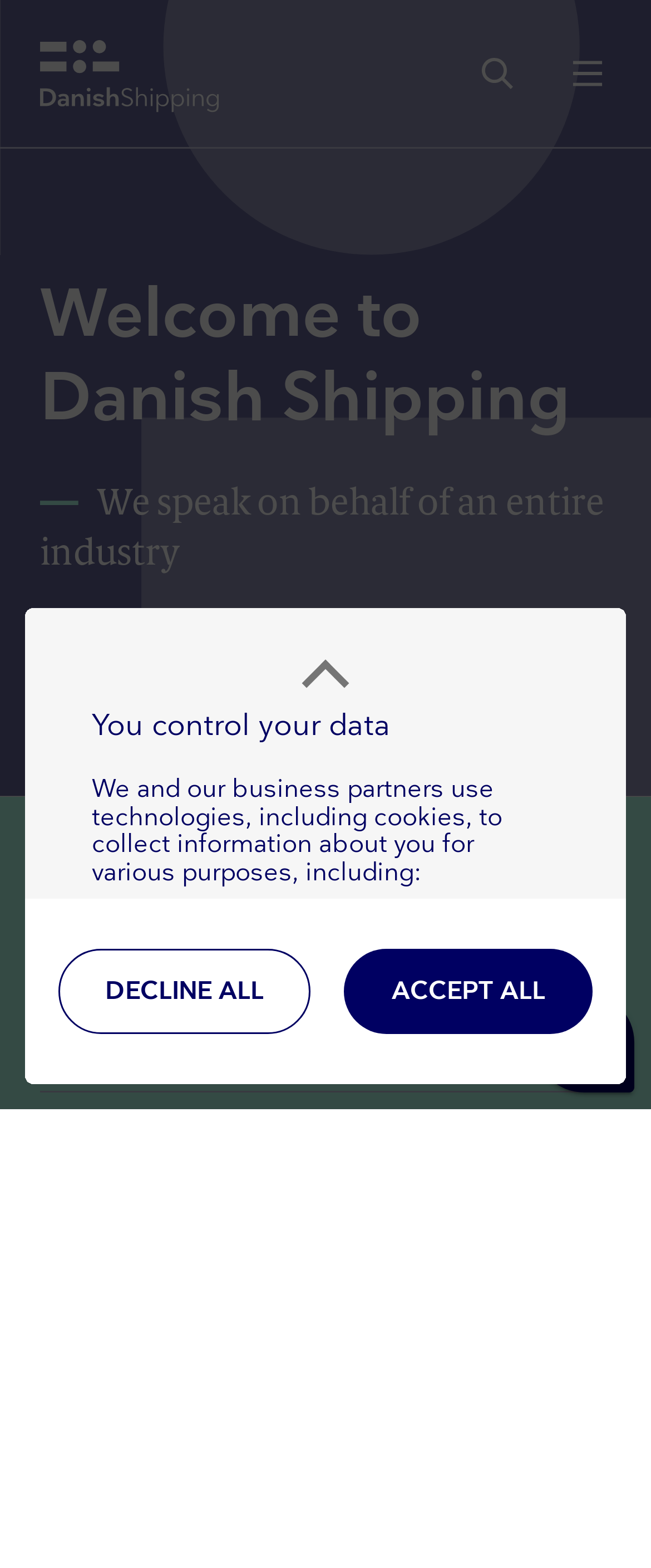Bounding box coordinates are given in the format (top-left x, top-left y, bottom-right x, bottom-right y). All values should be floating point numbers between 0 and 1. Provide the bounding box coordinate for the UI element described as: My Account

None